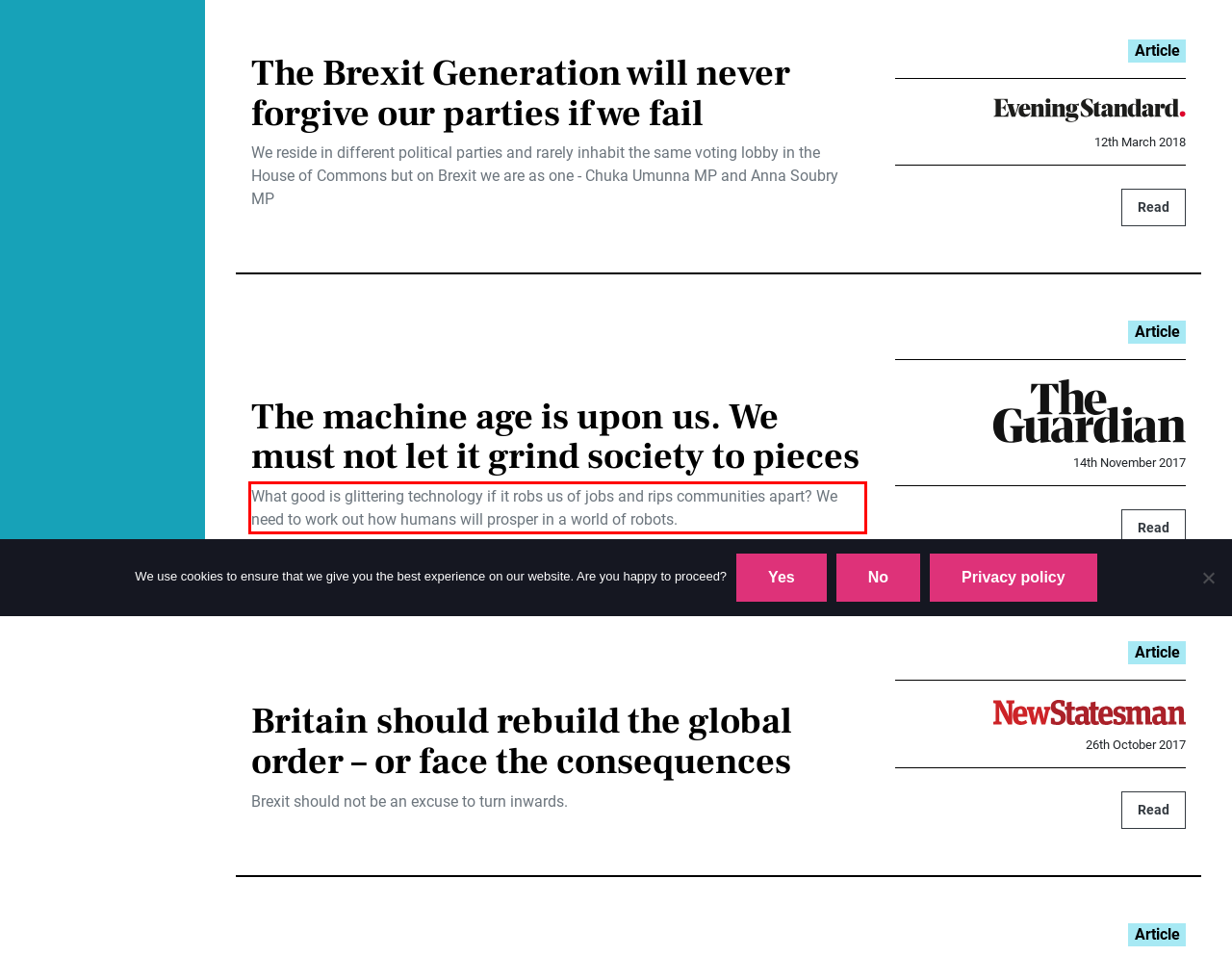You are provided with a screenshot of a webpage that includes a red bounding box. Extract and generate the text content found within the red bounding box.

What good is glittering technology if it robs us of jobs and rips communities apart? We need to work out how humans will prosper in a world of robots.